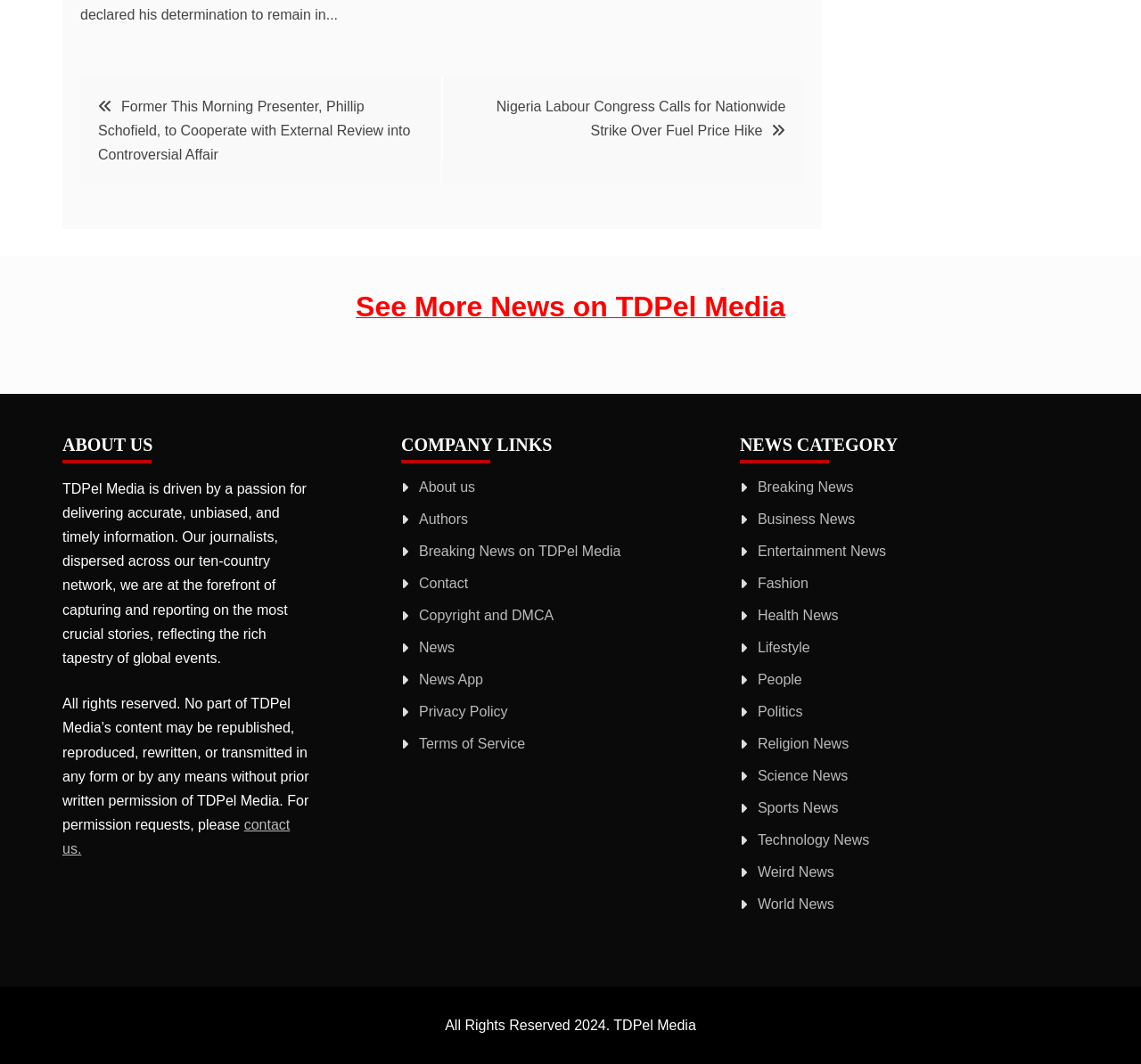How many news categories are available?
Can you provide a detailed and comprehensive answer to the question?

The number of news categories can be determined by counting the links under the 'NEWS CATEGORY' heading, which are 'Breaking News', 'Business News', 'Entertainment News', 'Fashion', 'Health News', 'Lifestyle', 'People', 'Politics', 'Religion News', 'Science News', 'Sports News', 'Technology News', and 'Weird News'.